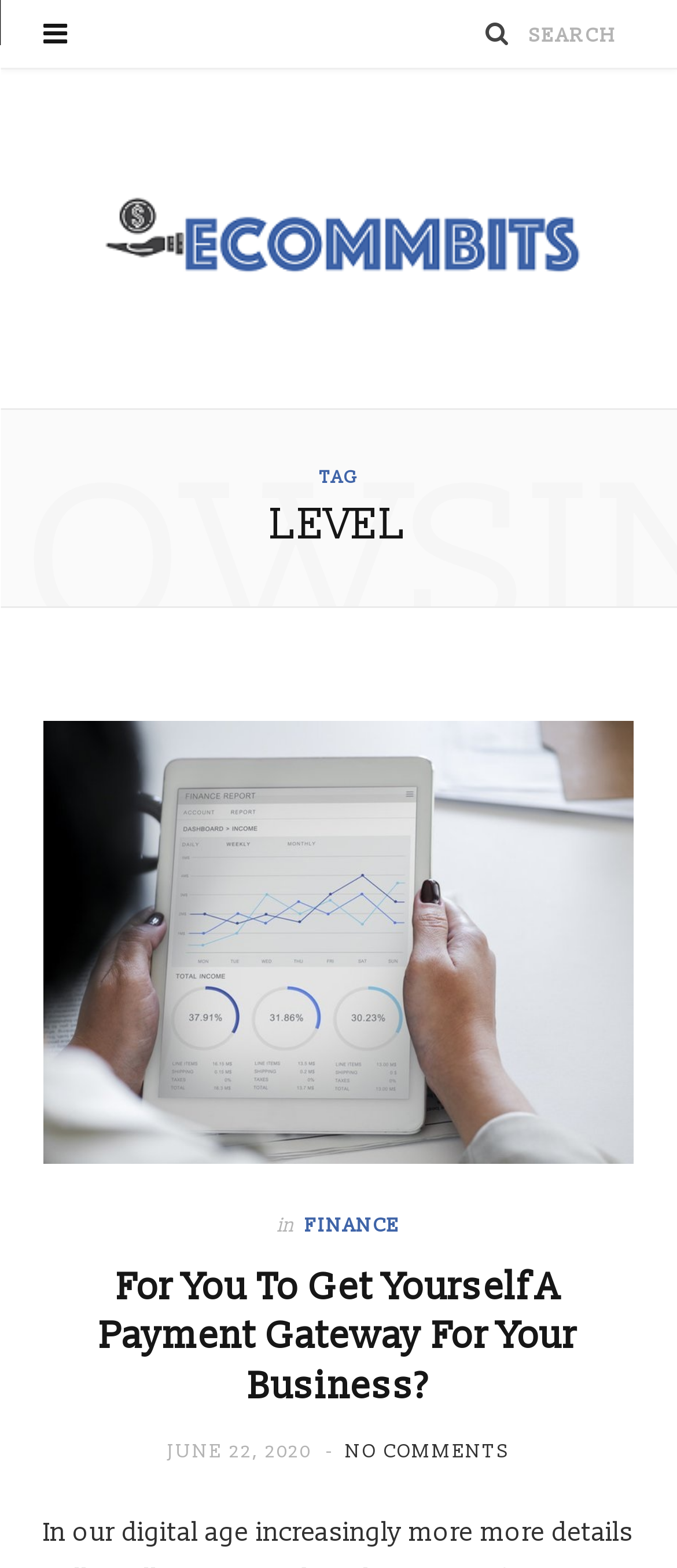Refer to the image and answer the question with as much detail as possible: What is the category of the article?

I found the category of the article by looking at the links under the header section, where I saw a link with the text 'FINANCE'. This suggests that the article belongs to the FINANCE category.